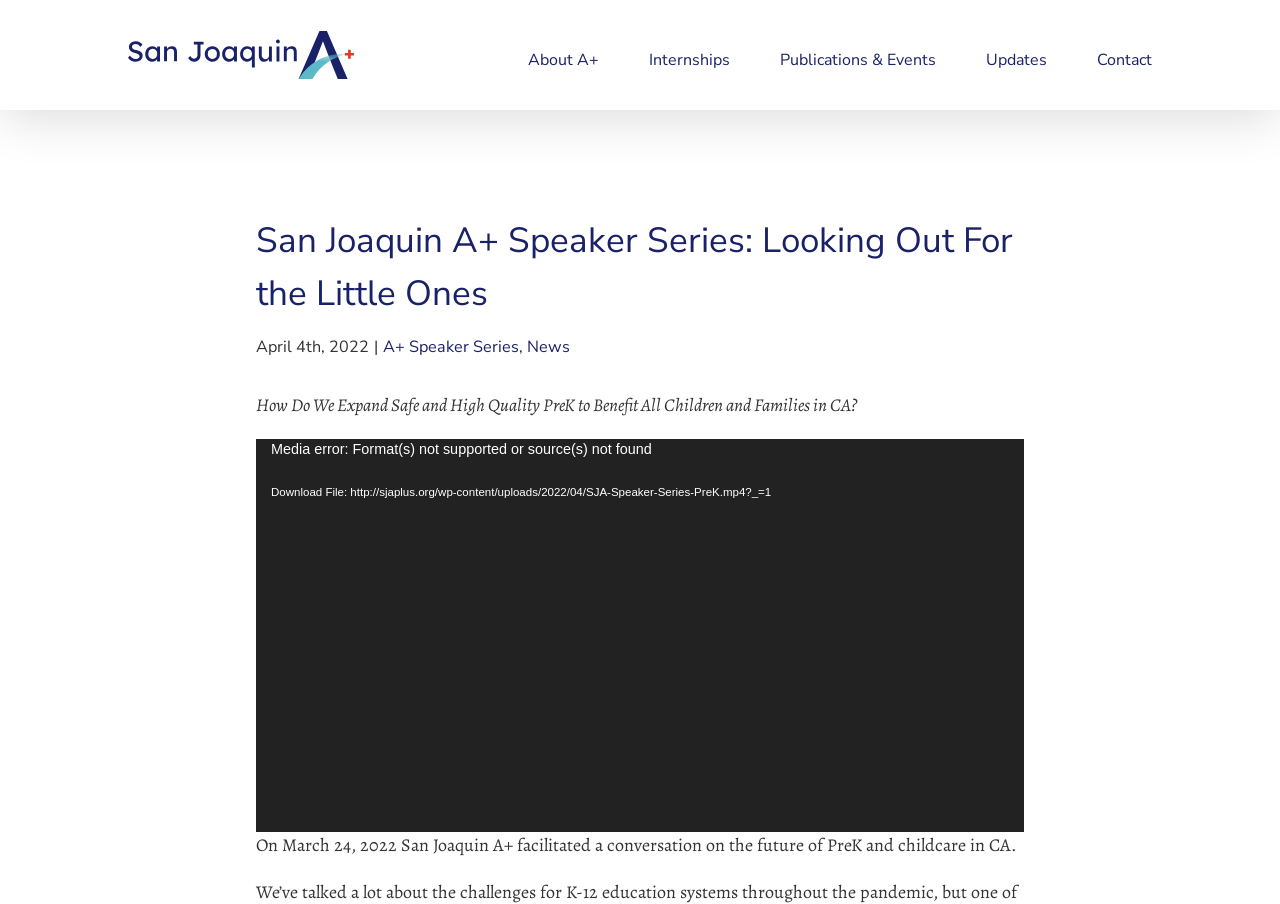Reply to the question with a single word or phrase:
What is the date of the San Joaquin A+ speaker series event?

April 4th, 2022